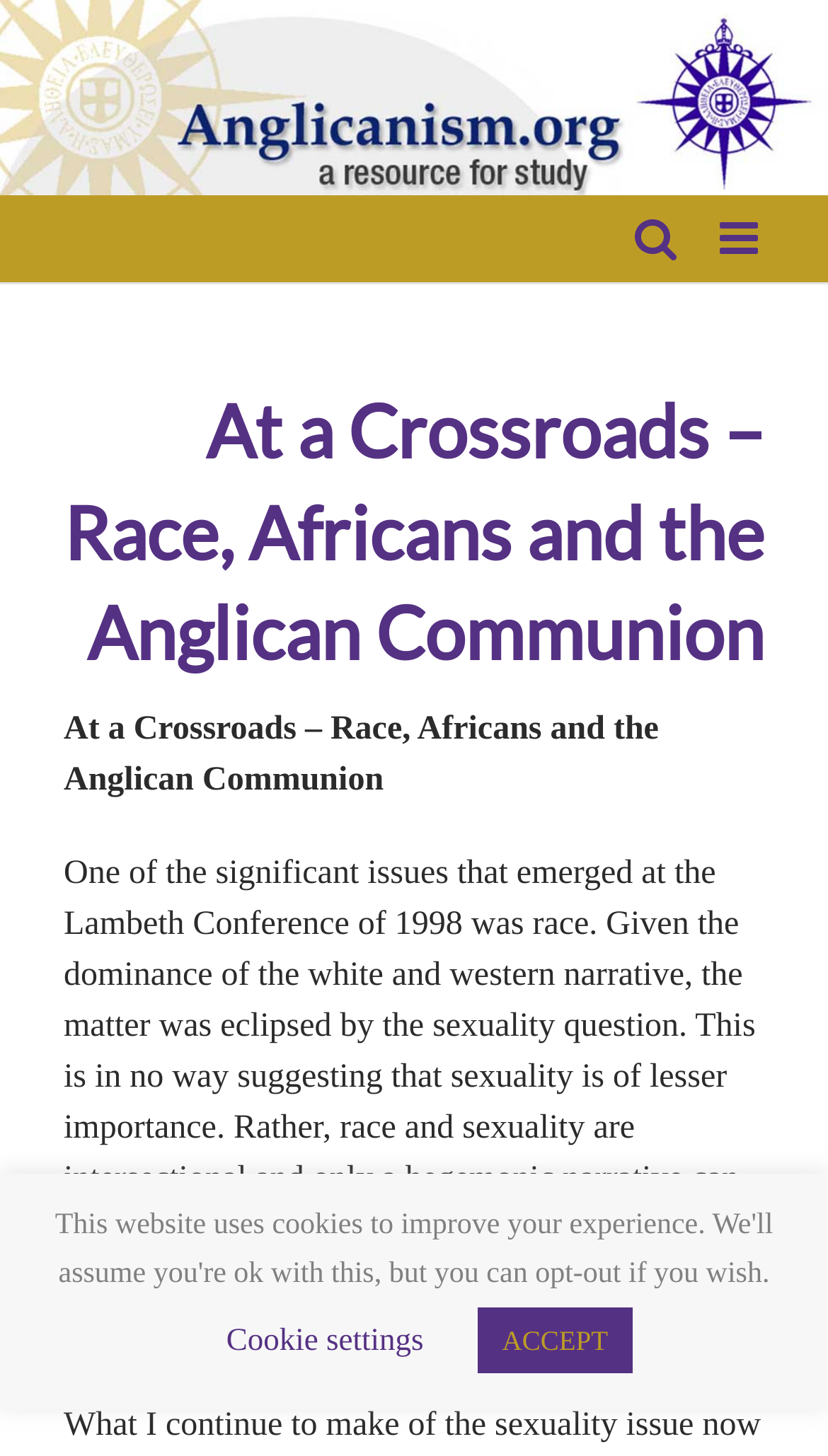Please identify and generate the text content of the webpage's main heading.

At a Crossroads – Race, Africans and the Anglican Communion